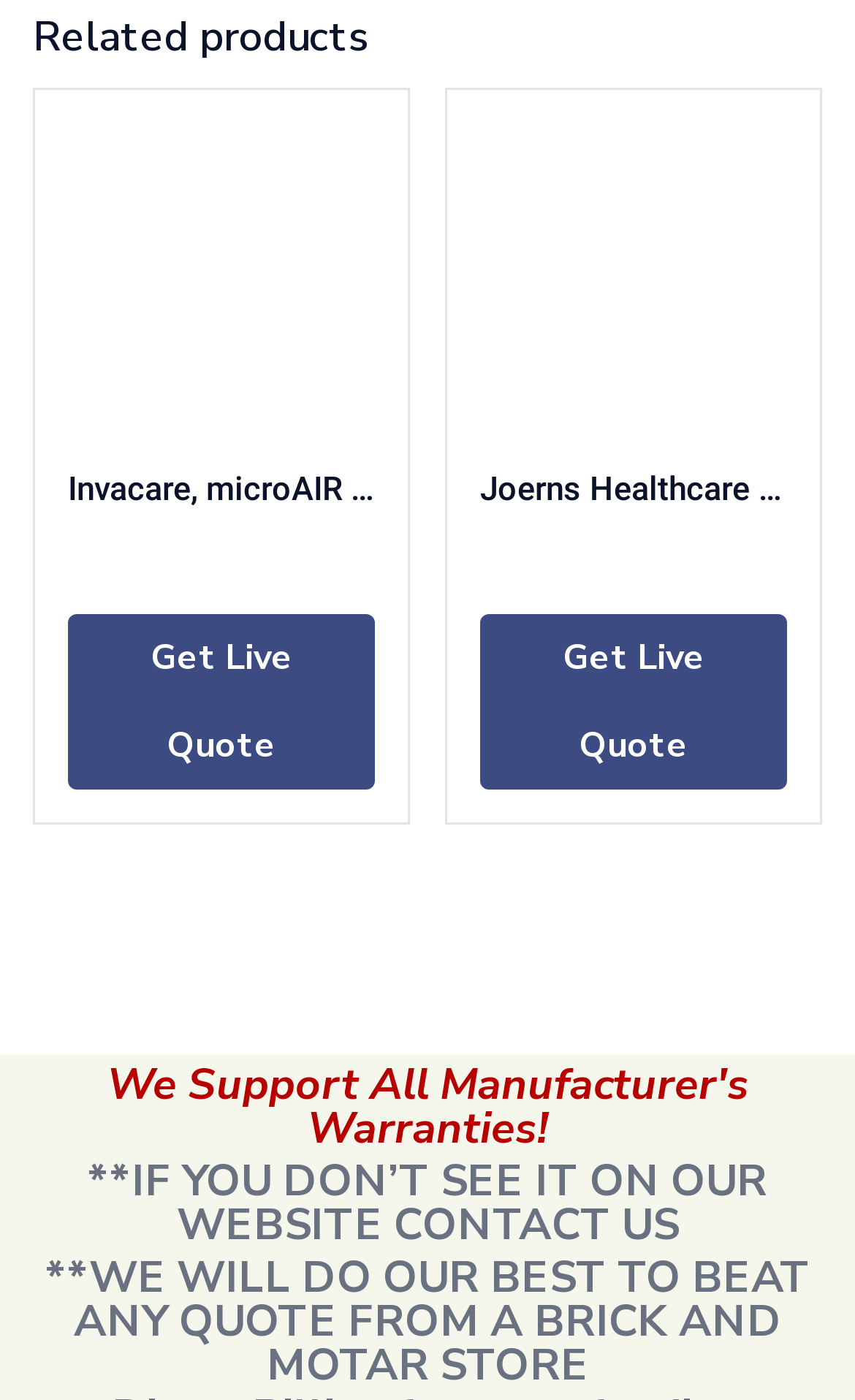Please find the bounding box coordinates of the section that needs to be clicked to achieve this instruction: "Get a live quote for Invacare microAIR MA500 Alternating Pressure Low Air Loss Mattress Only".

[0.079, 0.458, 0.438, 0.483]